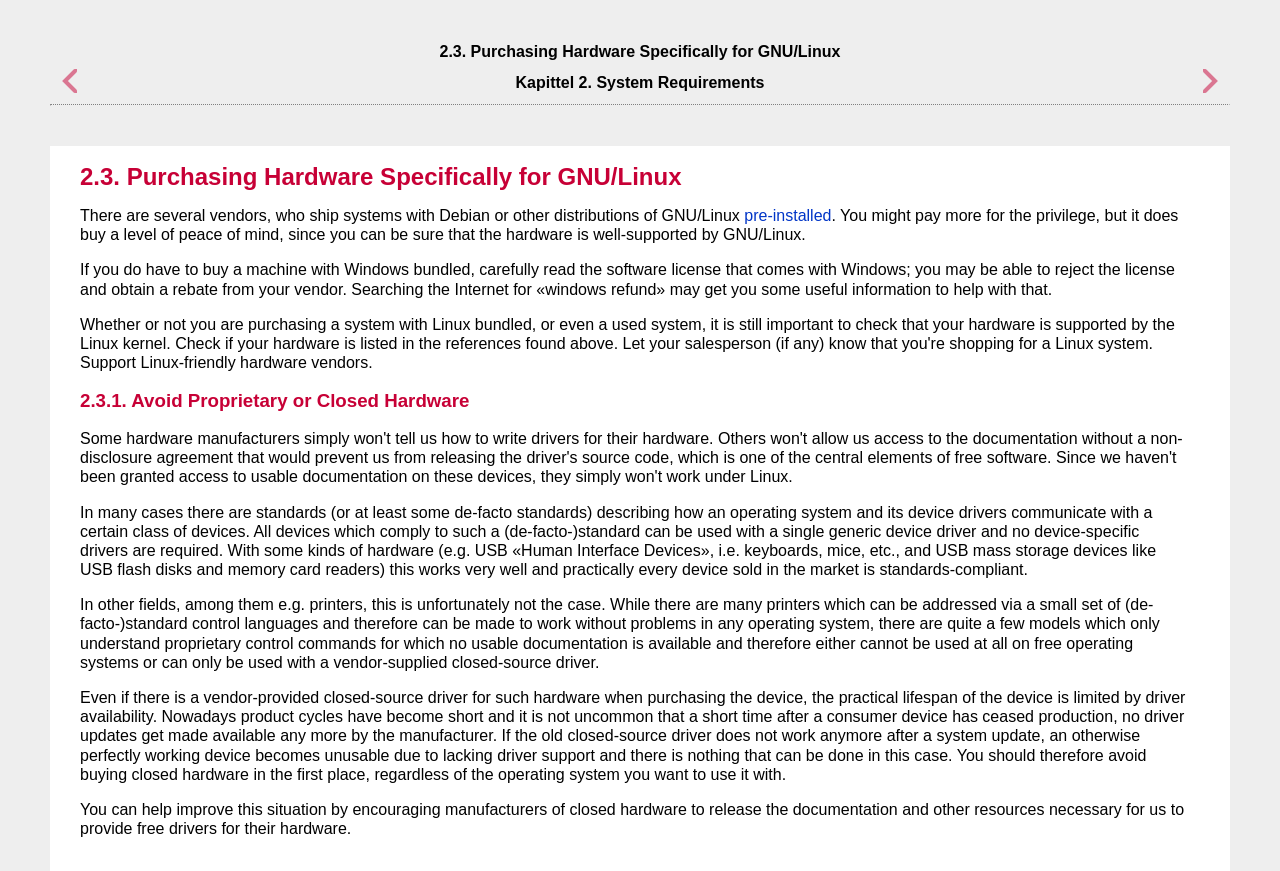Give a concise answer of one word or phrase to the question: 
What can users do to improve the situation with closed hardware?

Encourage manufacturers to release documentation